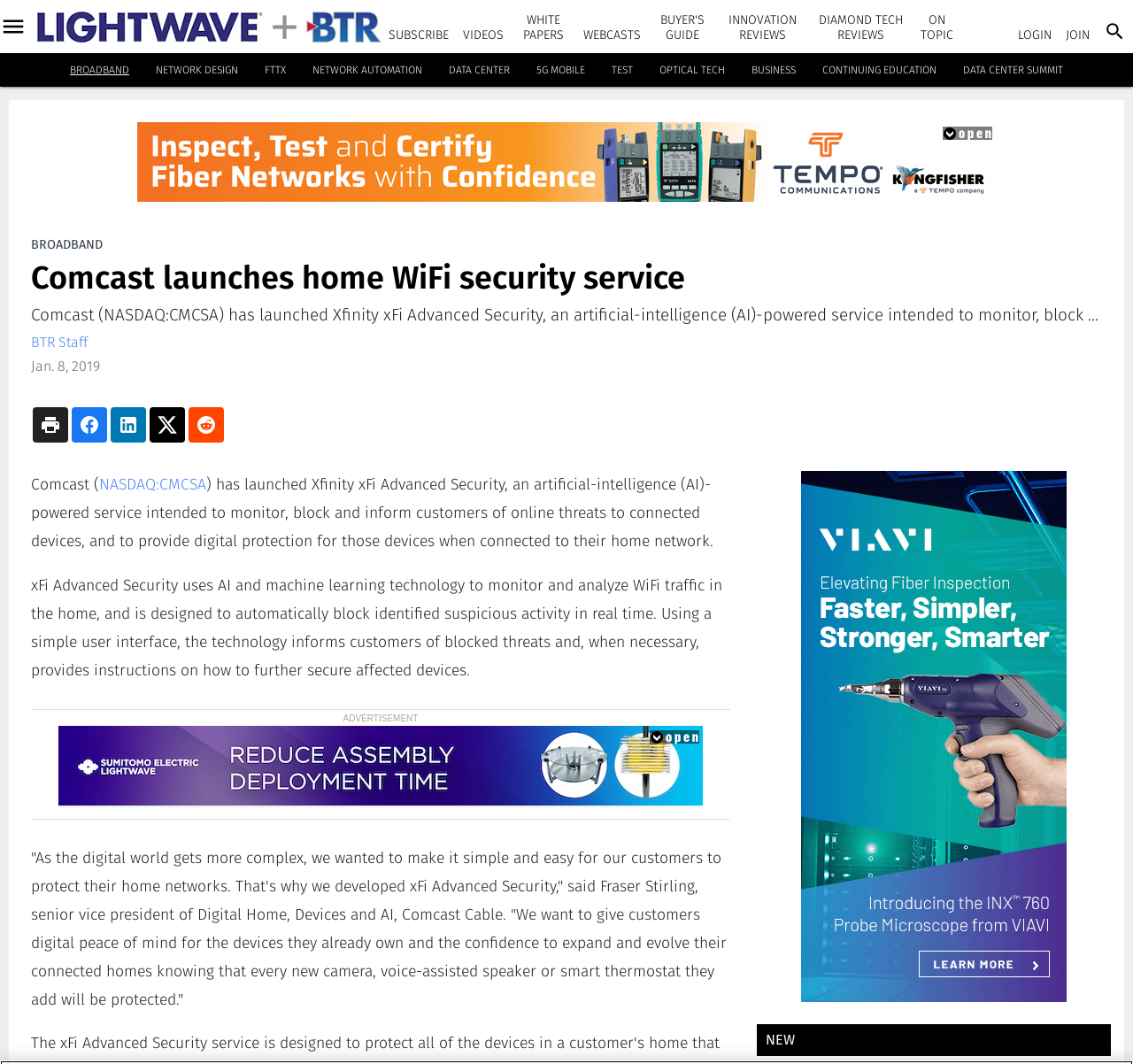Locate the bounding box coordinates of the element that needs to be clicked to carry out the instruction: "Click on the 'SUBSCRIBE' link". The coordinates should be given as four float numbers ranging from 0 to 1, i.e., [left, top, right, bottom].

[0.343, 0.026, 0.396, 0.04]